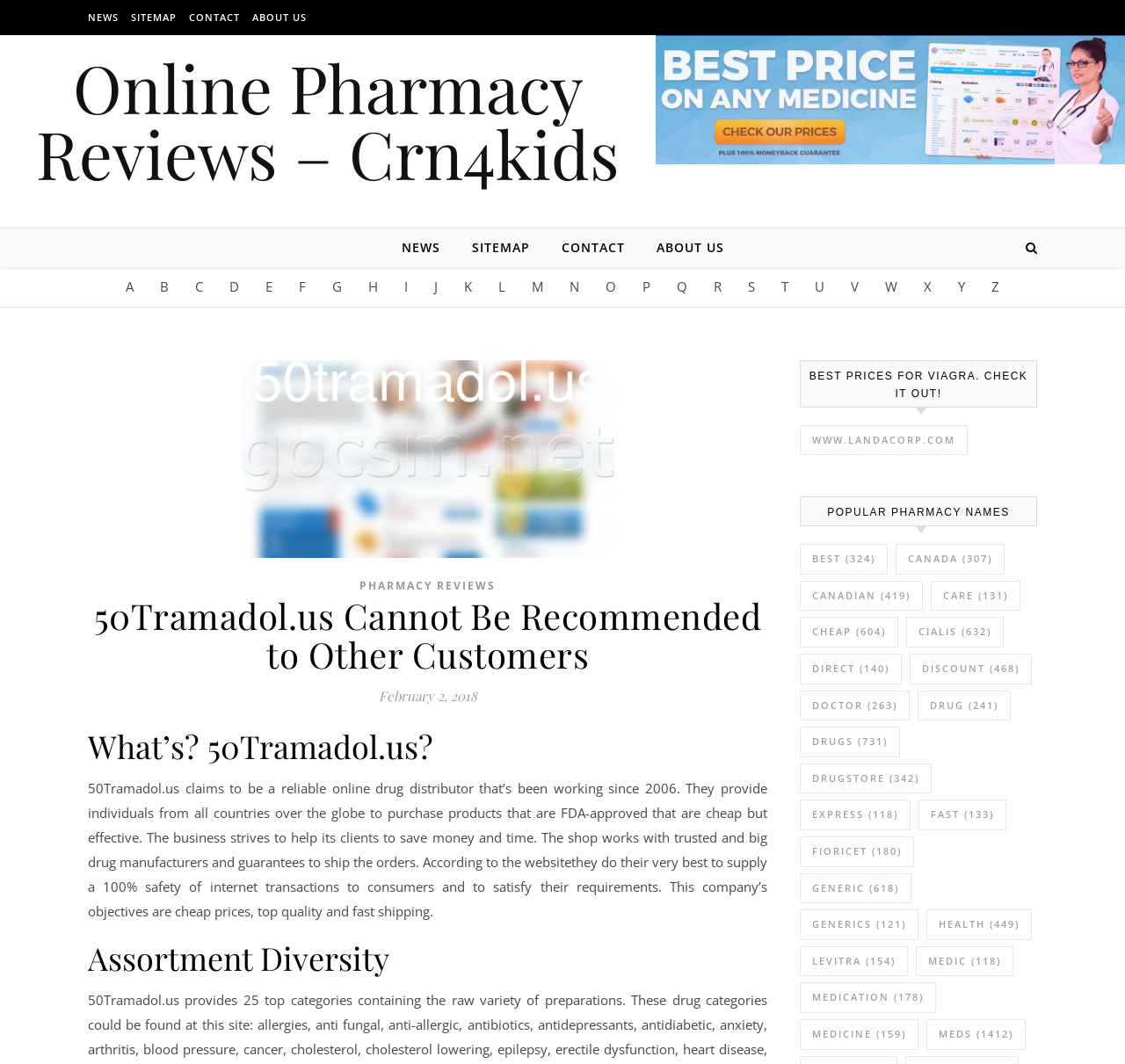Identify the coordinates of the bounding box for the element that must be clicked to accomplish the instruction: "Click on ABOUT US".

[0.22, 0.0, 0.273, 0.033]